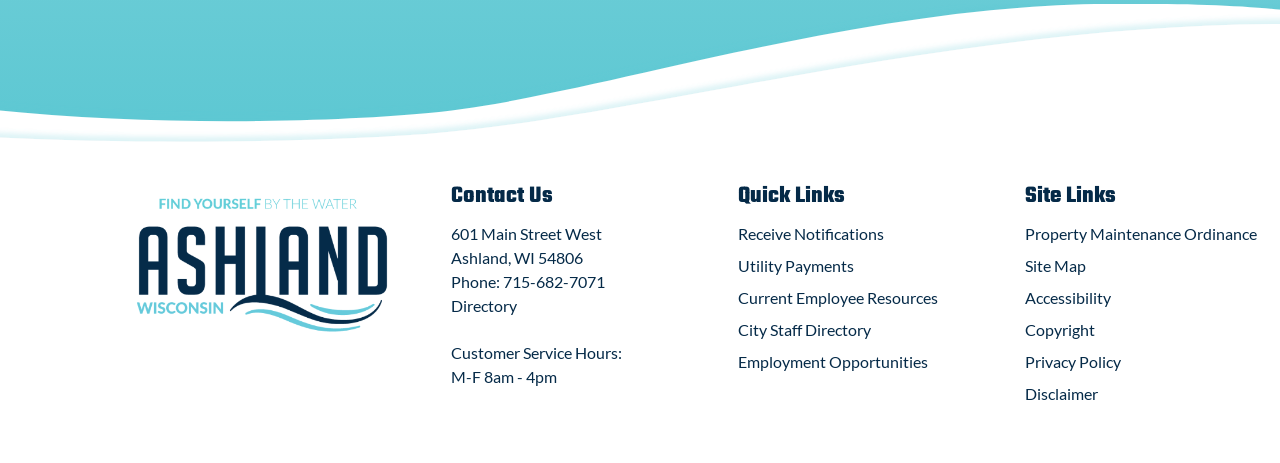Locate the bounding box of the user interface element based on this description: "Site Map".

[0.801, 0.554, 0.848, 0.595]